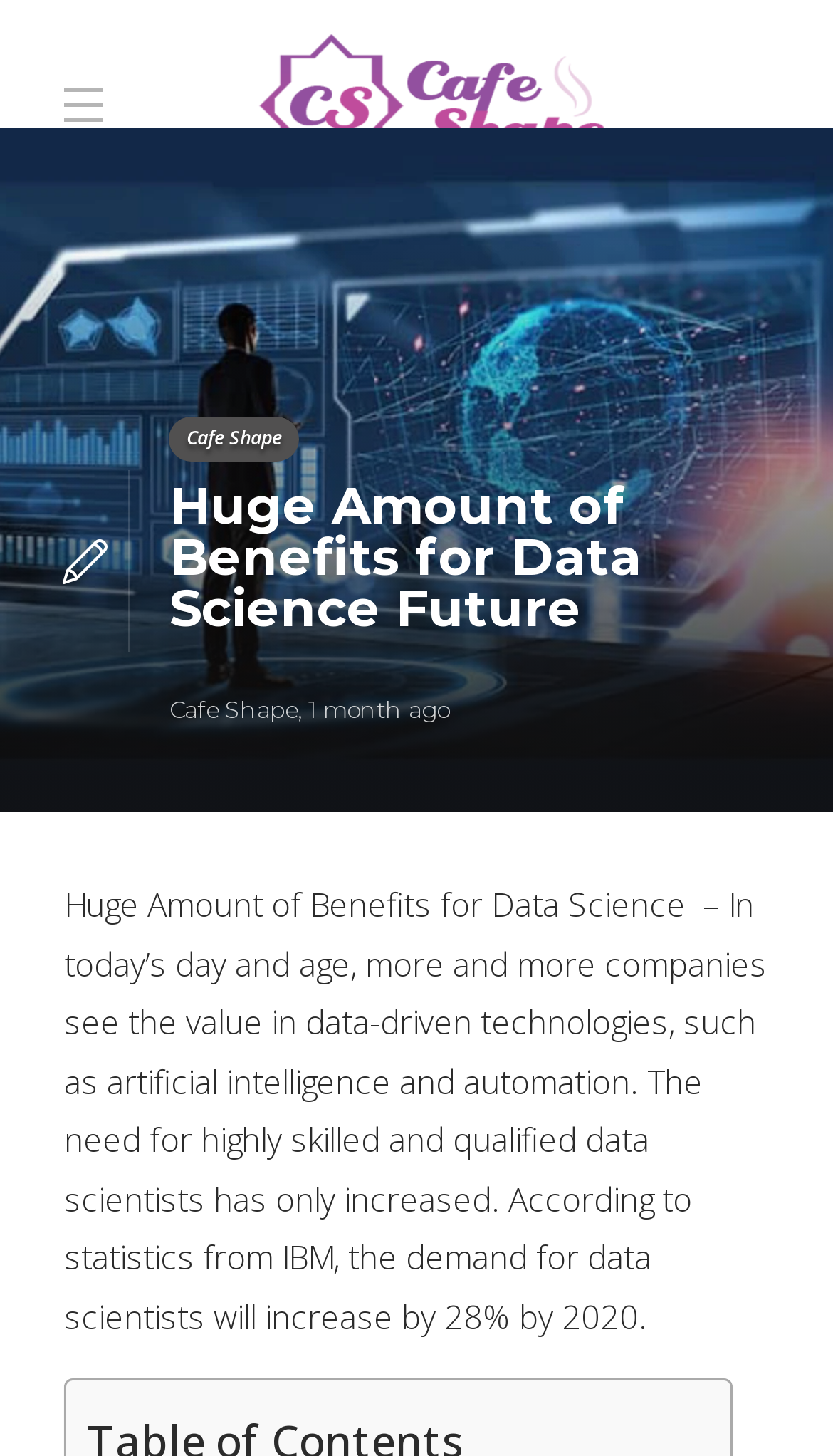Identify the bounding box for the given UI element using the description provided. Coordinates should be in the format (top-left x, top-left y, bottom-right x, bottom-right y) and must be between 0 and 1. Here is the description: Cafe Shape

[0.203, 0.286, 0.36, 0.317]